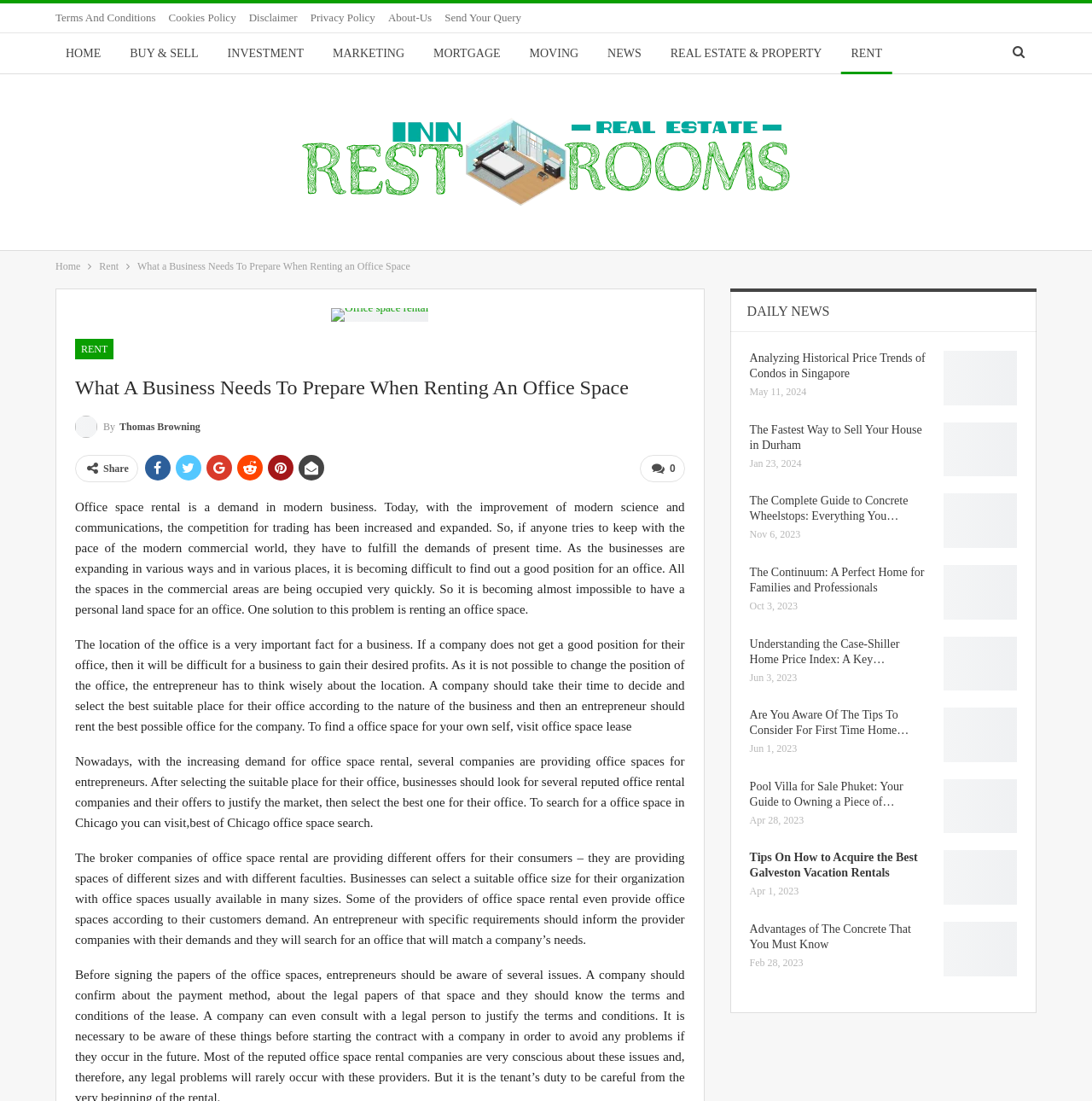What is the importance of office location for a business?
Give a single word or phrase as your answer by examining the image.

very important